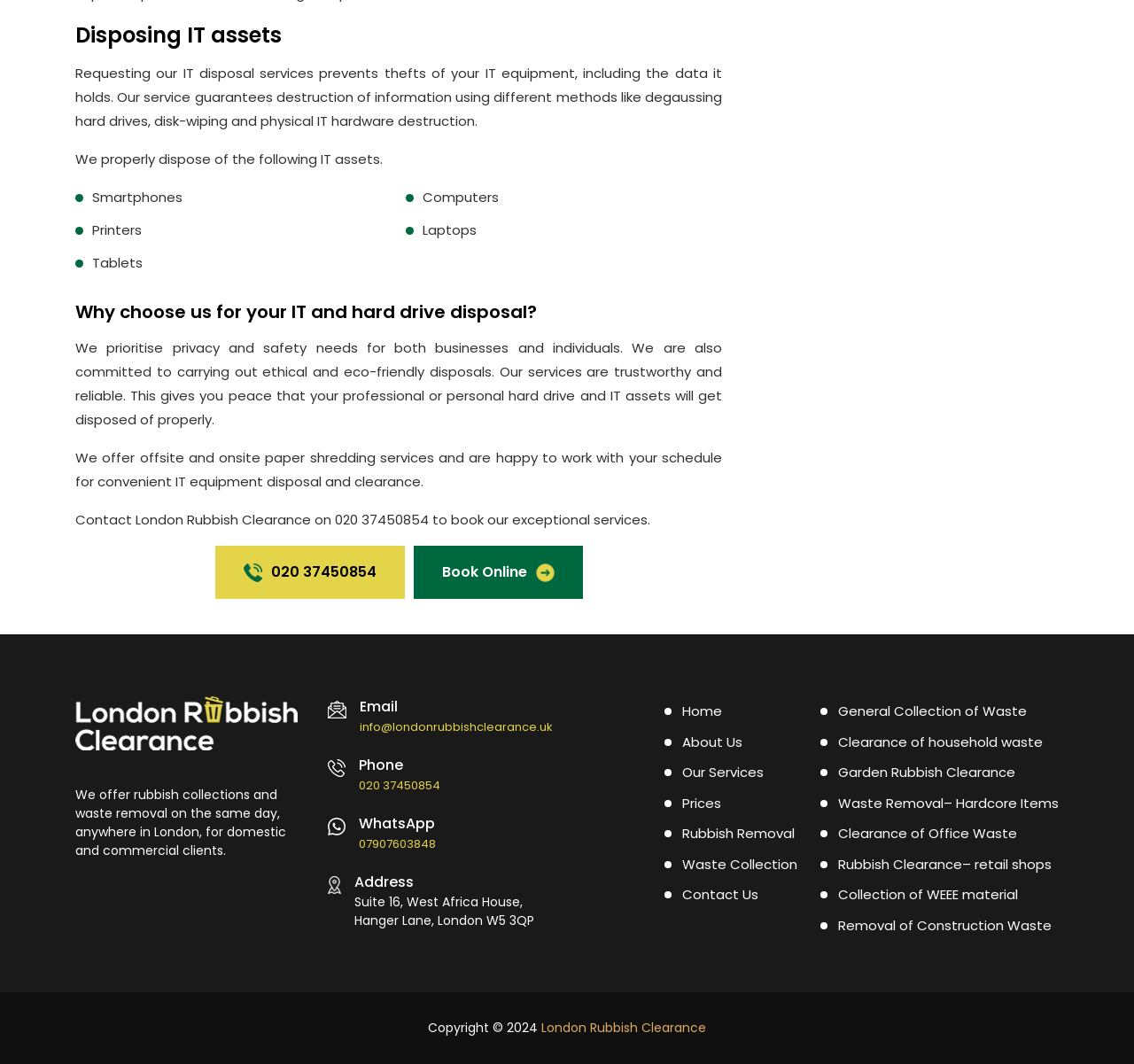Please specify the bounding box coordinates of the clickable region necessary for completing the following instruction: "Visit the 'Pop-Up Hanami' page". The coordinates must consist of four float numbers between 0 and 1, i.e., [left, top, right, bottom].

None